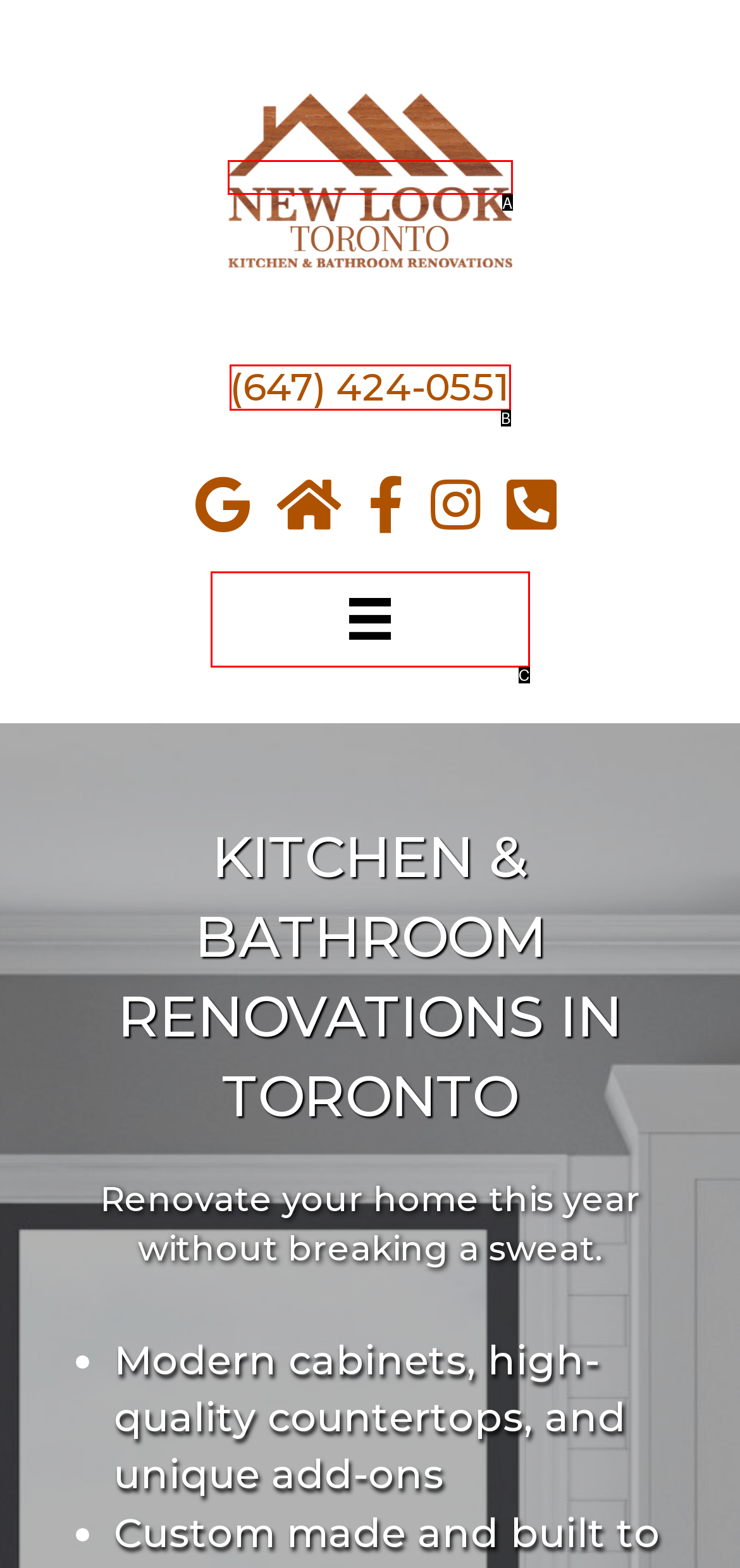Identify the HTML element that corresponds to the following description: (647) 424-0551 Provide the letter of the best matching option.

B